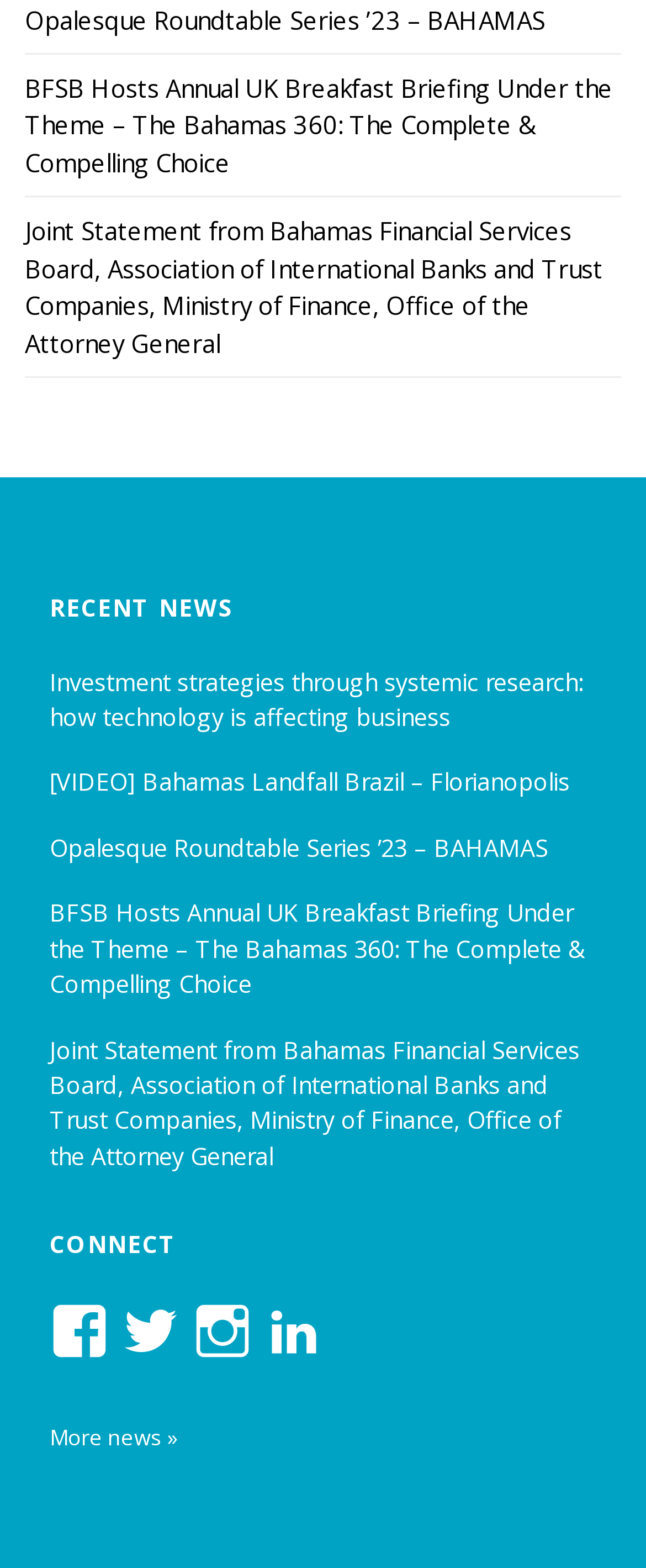Determine the bounding box coordinates for the region that must be clicked to execute the following instruction: "Click on 'Our Services'".

None